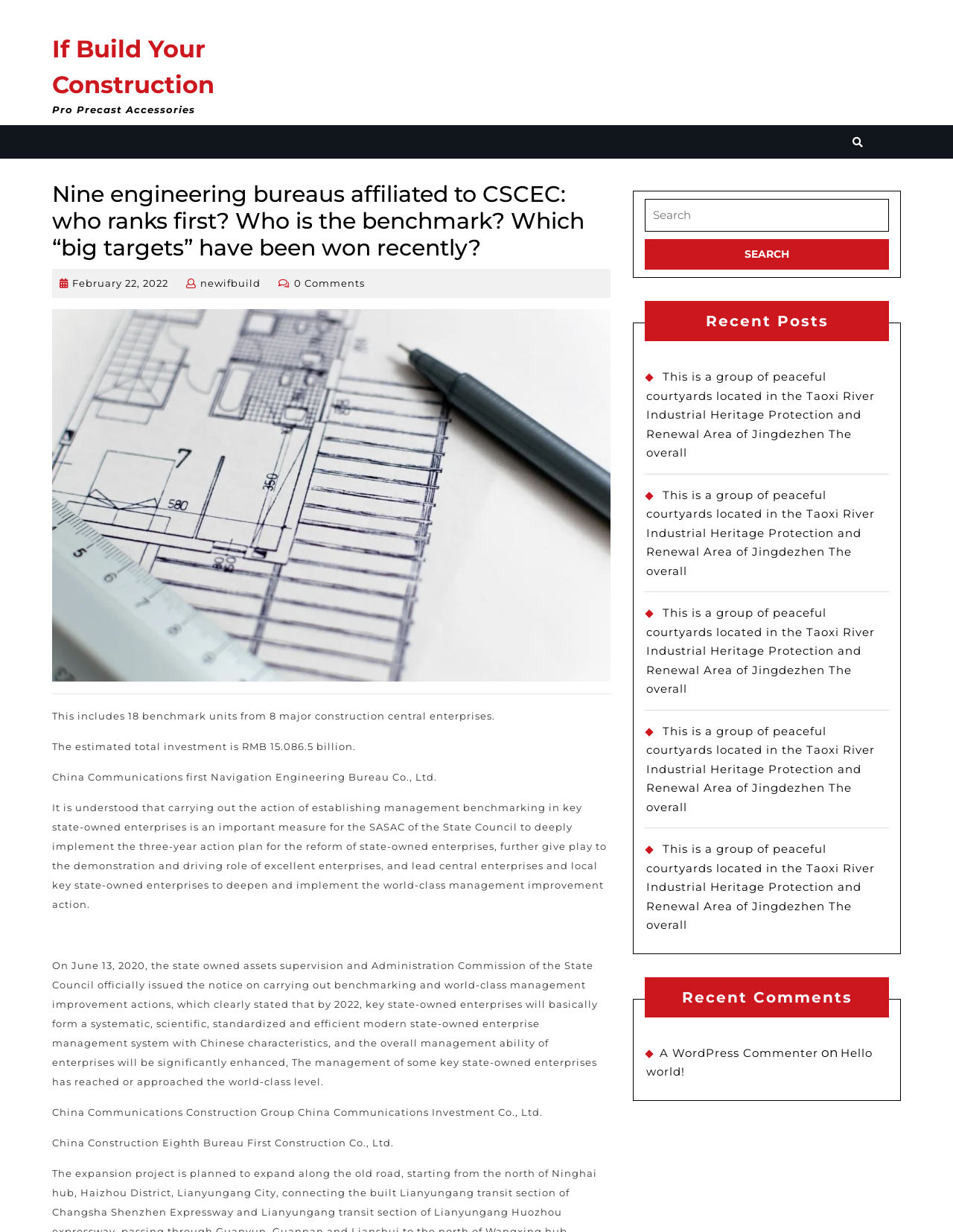Using the provided element description: "parent_node: Search for: name="s" placeholder="Search"", determine the bounding box coordinates of the corresponding UI element in the screenshot.

[0.677, 0.161, 0.933, 0.188]